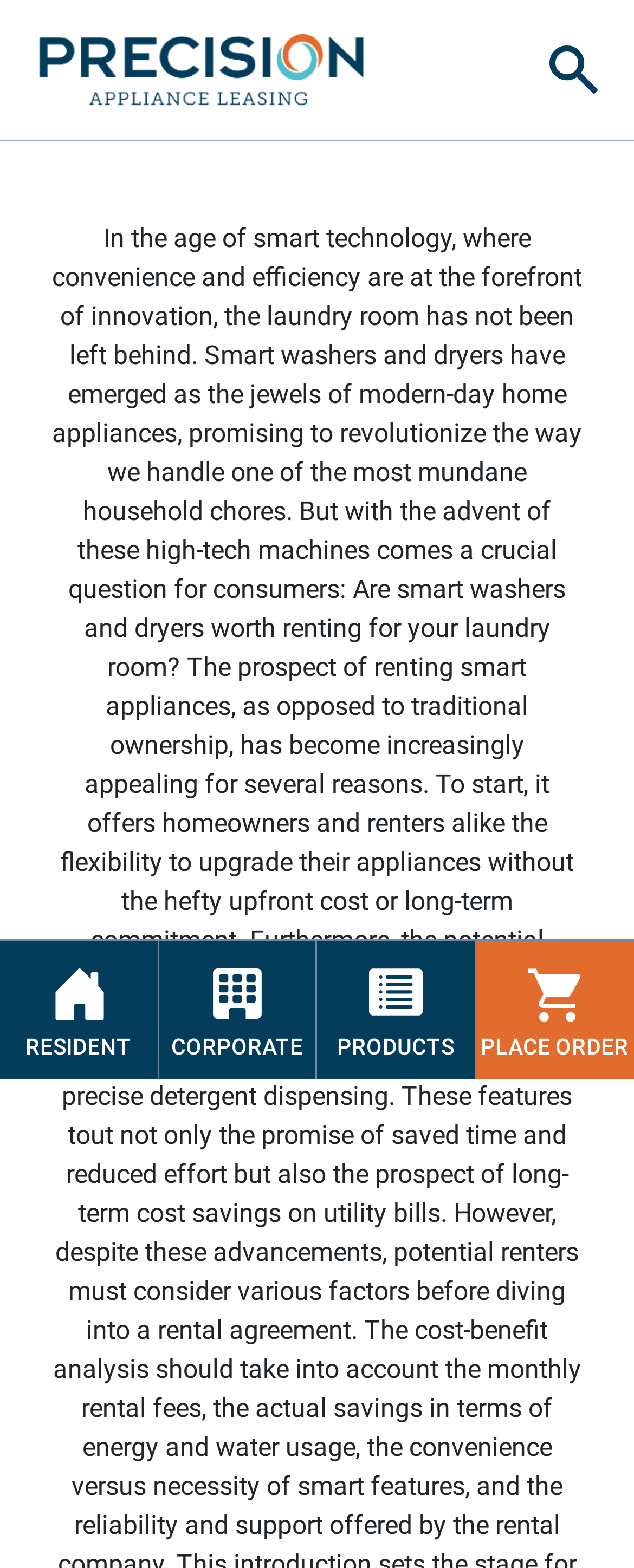Show the bounding box coordinates for the HTML element as described: "alt="Clear"".

[0.91, 0.055, 0.941, 0.067]